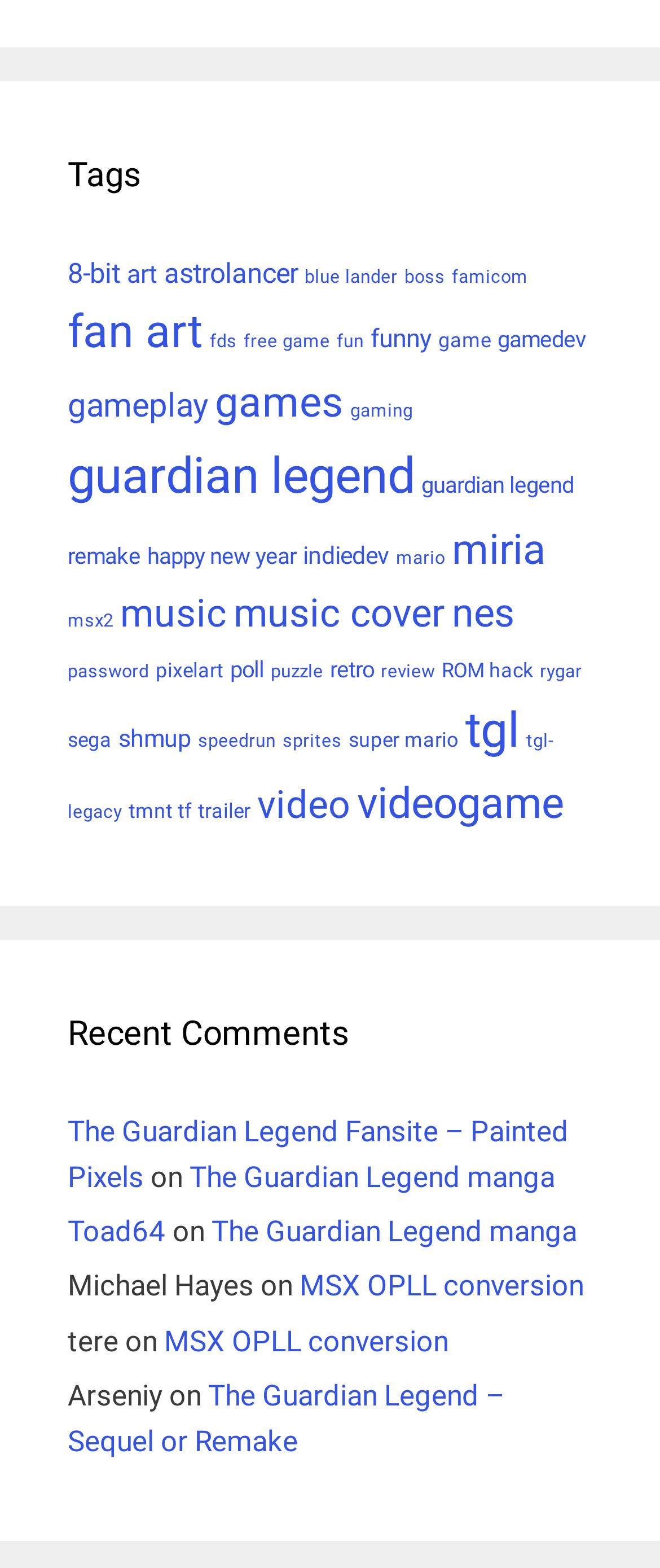Pinpoint the bounding box coordinates of the area that should be clicked to complete the following instruction: "Explore the 'The Guardian Legend – Sequel or Remake' topic". The coordinates must be given as four float numbers between 0 and 1, i.e., [left, top, right, bottom].

[0.103, 0.879, 0.764, 0.93]